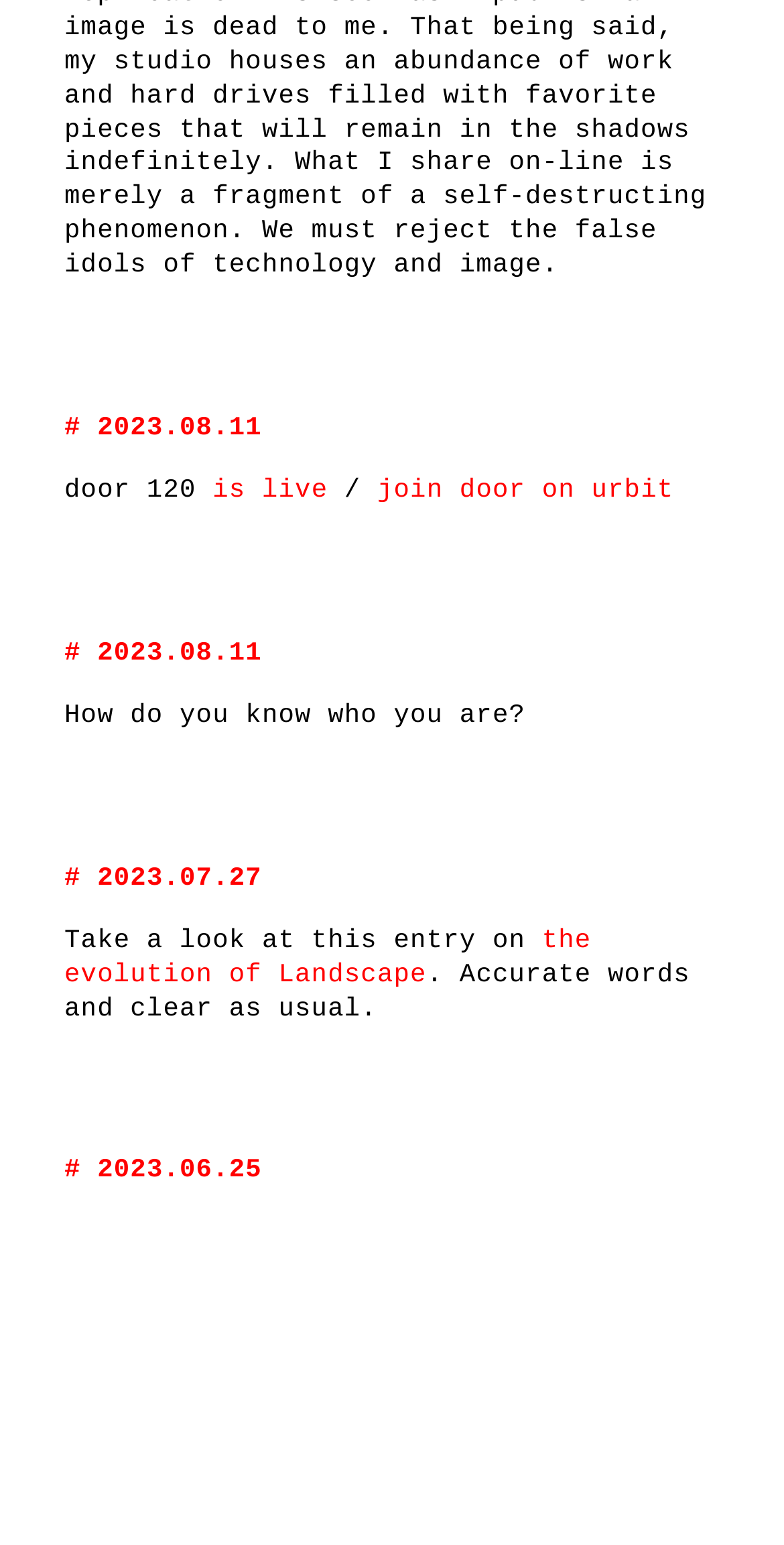What is the phrase after 'door' in the second link?
Based on the screenshot, respond with a single word or phrase.

120